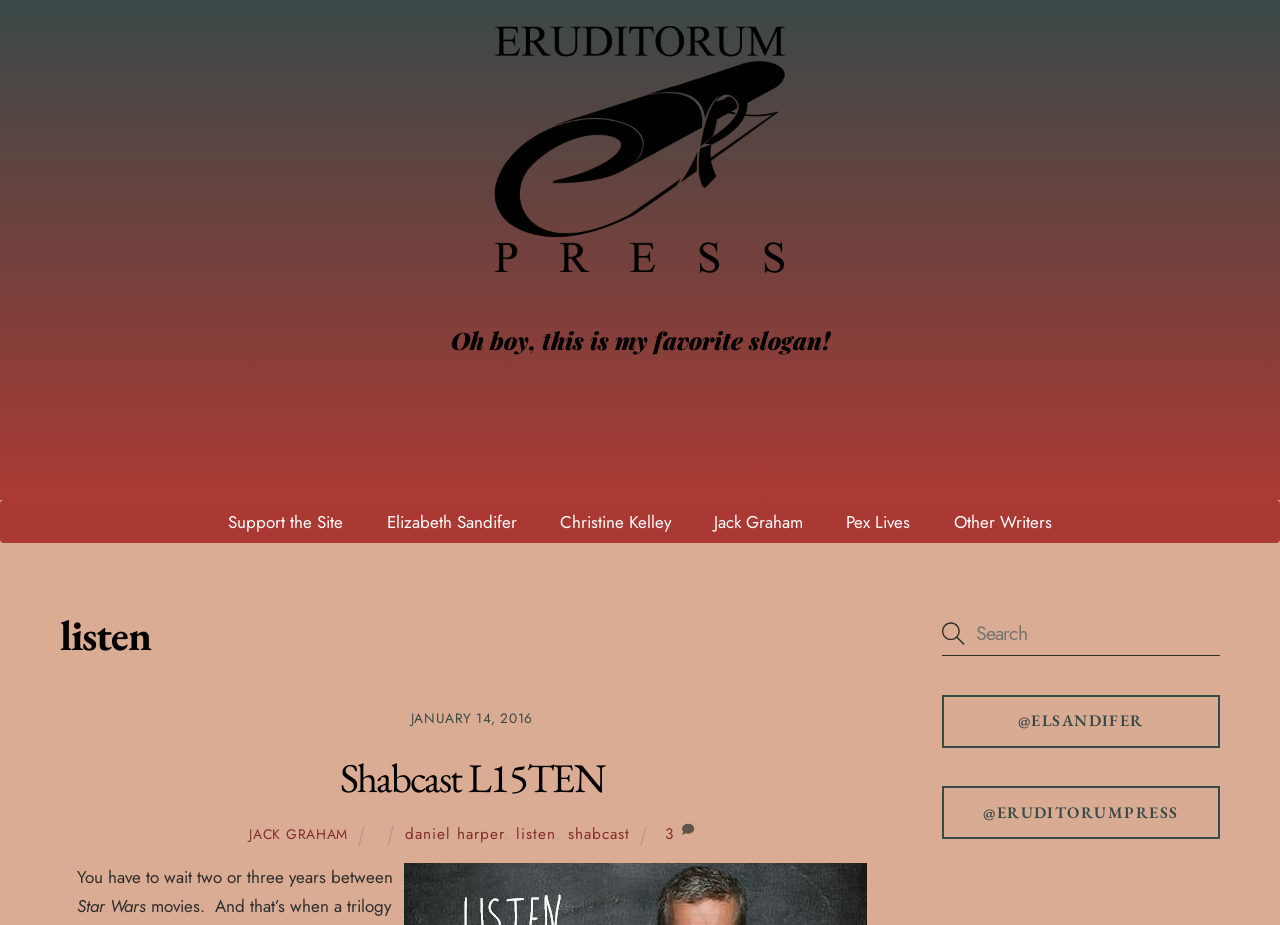Who are the authors of the Shabcast L15TEN?
Please provide a single word or phrase as your answer based on the image.

JACK GRAHAM, daniel harper, listen